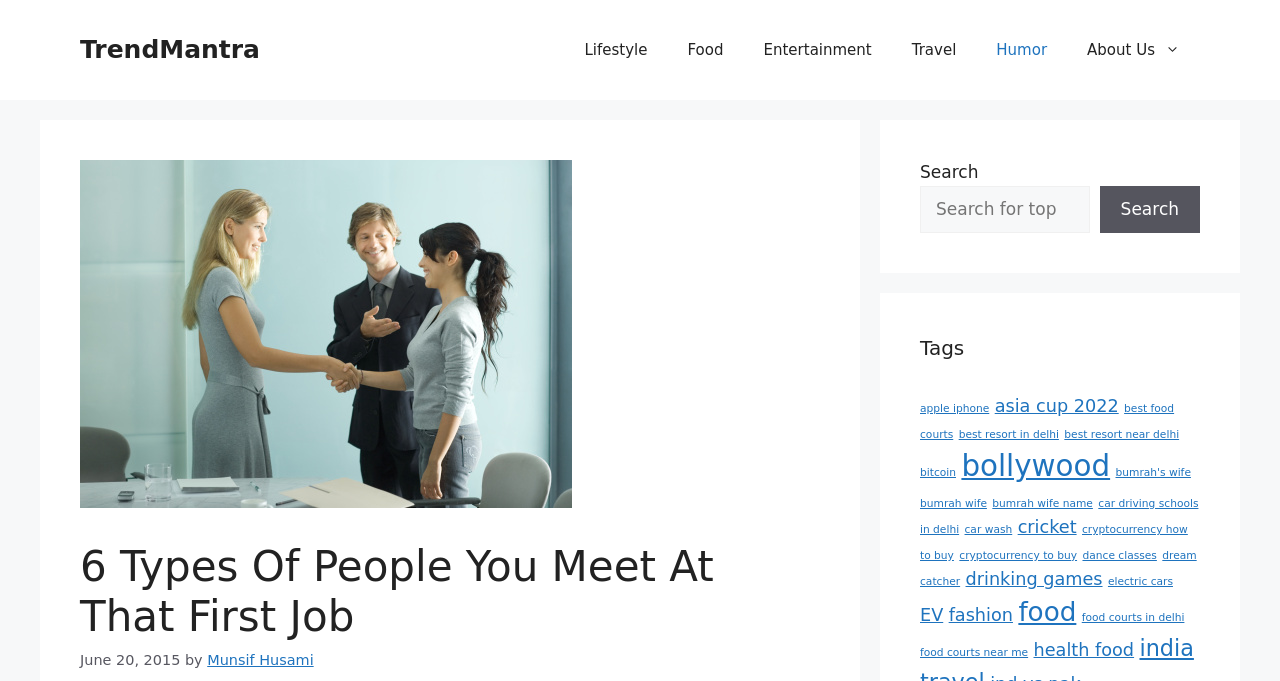Please identify the bounding box coordinates of the clickable area that will allow you to execute the instruction: "Read the article '6 Types Of People You Meet At That First Job'".

[0.062, 0.796, 0.641, 0.944]